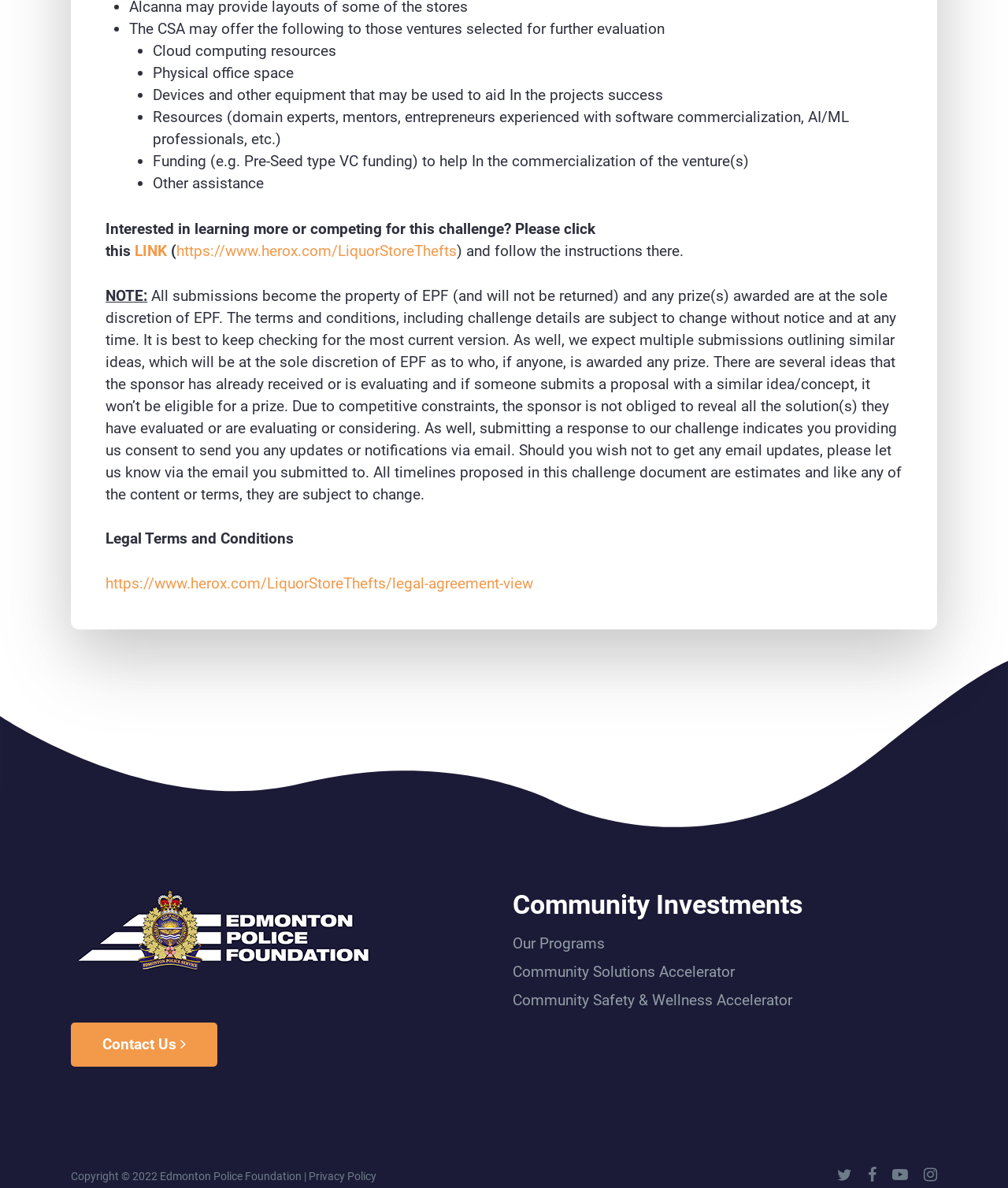What is the purpose of the 'Contact Us' link?
Please provide an in-depth and detailed response to the question.

The 'Contact Us' link is likely provided for users to get in touch with the Edmonton Police Foundation or the challenge organizers, possibly to ask questions or seek clarification on the challenge.